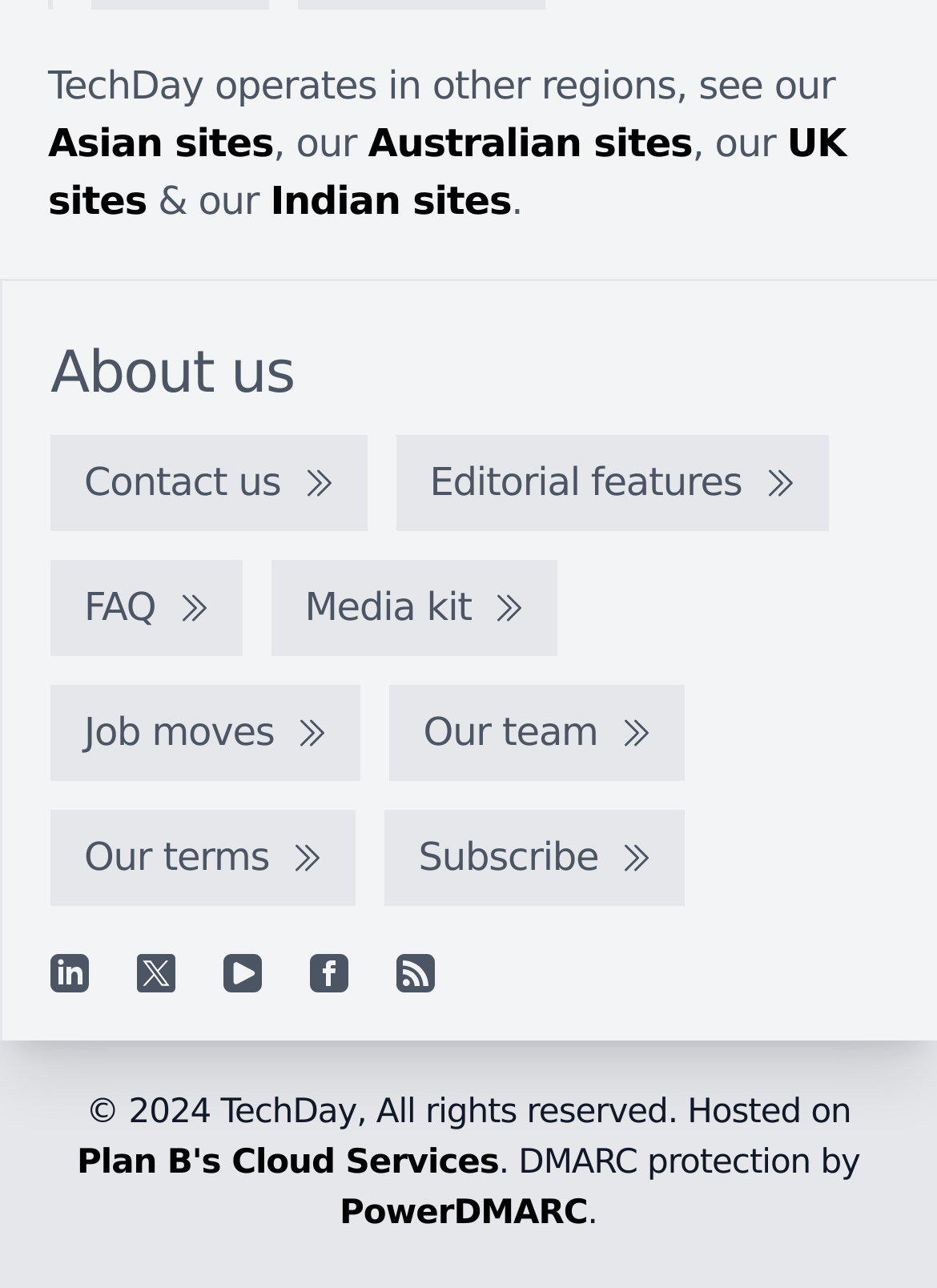Provide a one-word or short-phrase response to the question:
How many social media links are there?

5